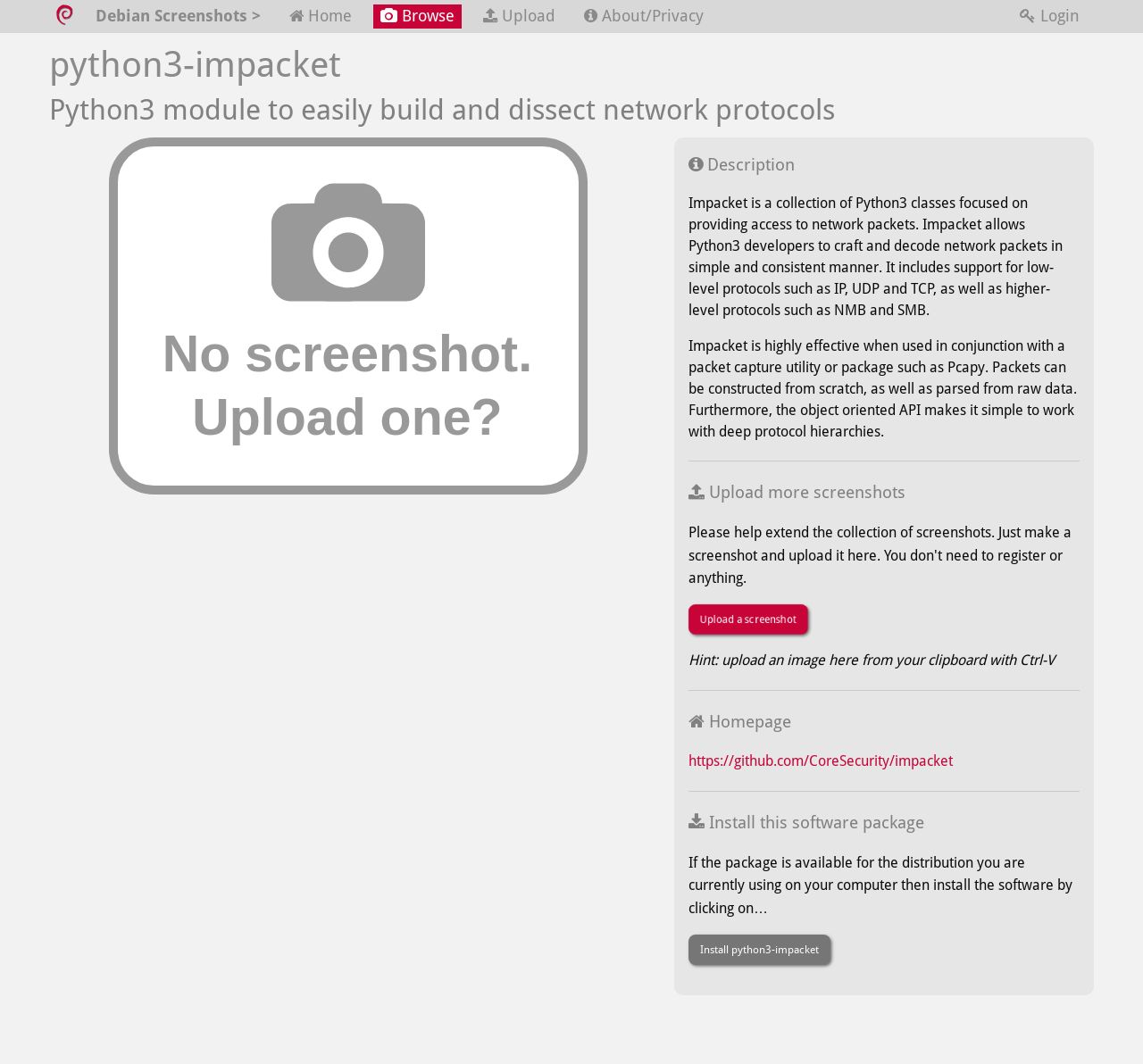What is the name of the software package?
Look at the screenshot and give a one-word or phrase answer.

python3-impacket